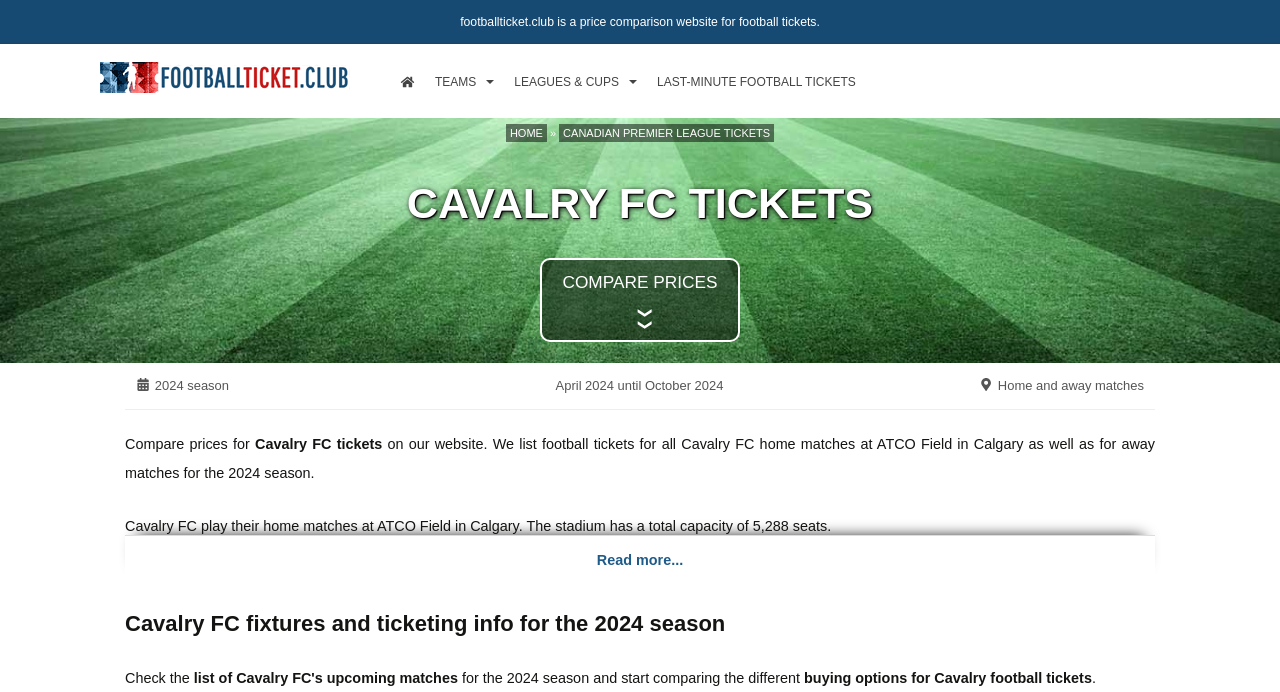Pinpoint the bounding box coordinates for the area that should be clicked to perform the following instruction: "Click the 'Contact US' link".

None